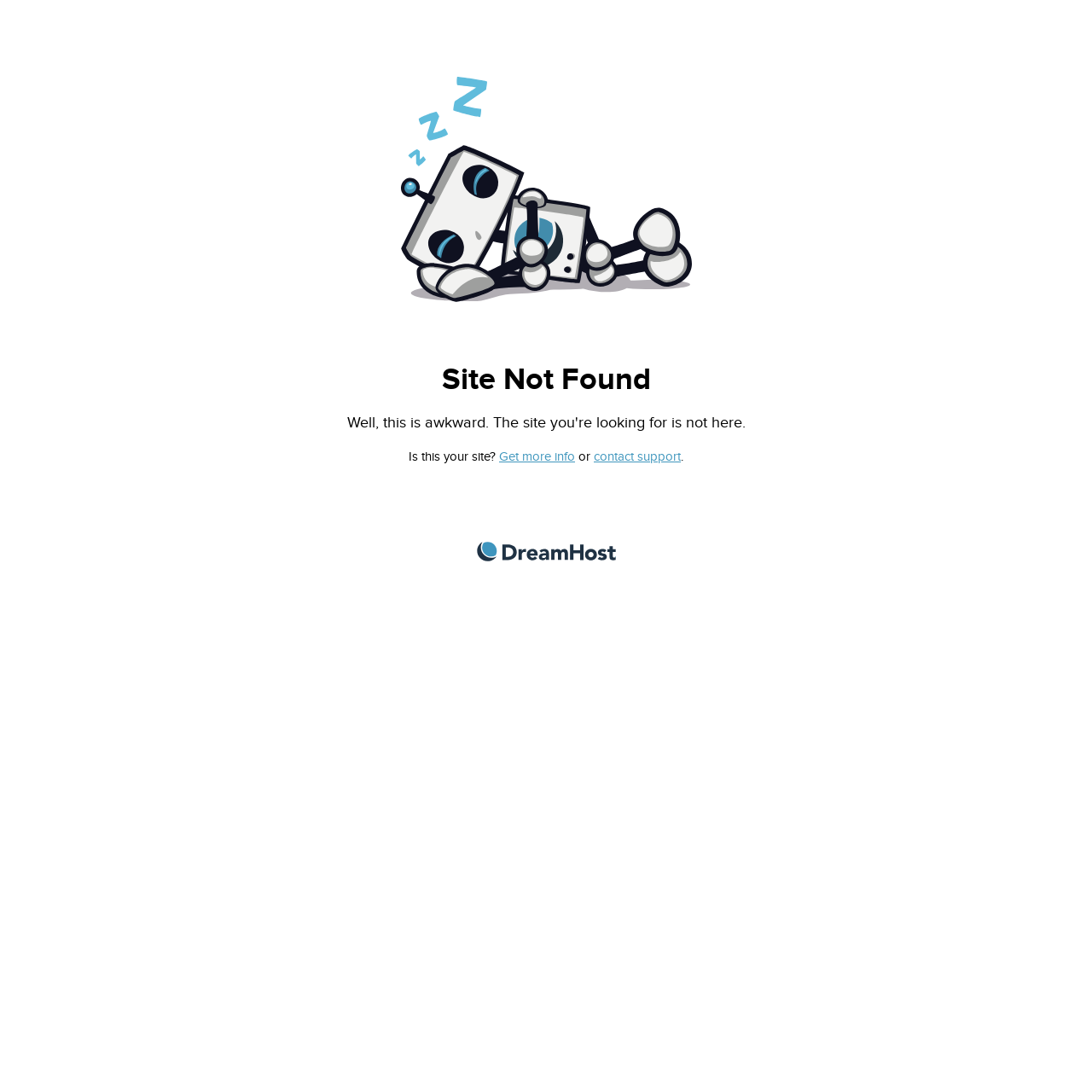Answer the question below using just one word or a short phrase: 
What are the options for the site owner?

Get more info or contact support